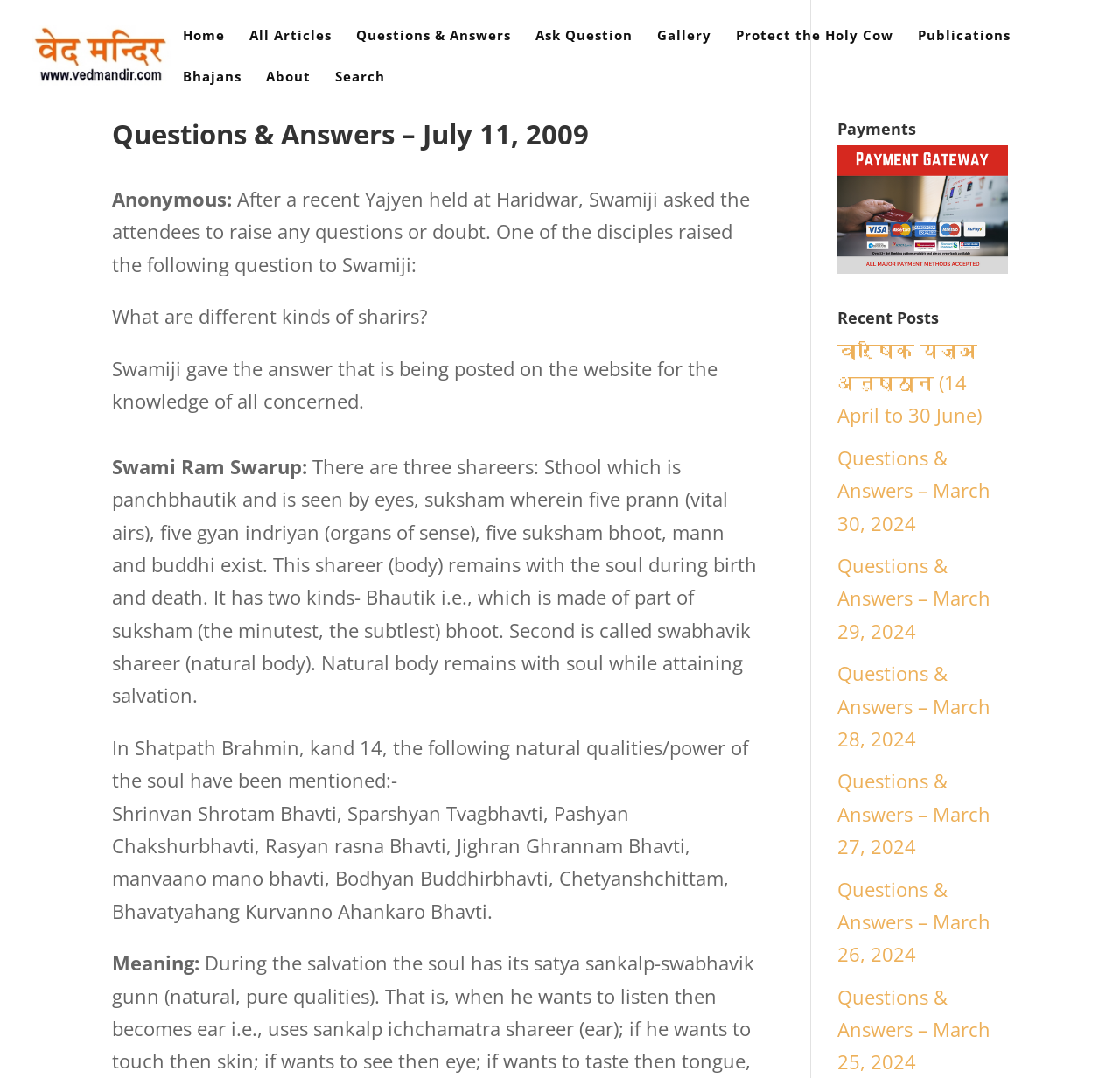What is the name of the website?
Provide a short answer using one word or a brief phrase based on the image.

Ved Mandir